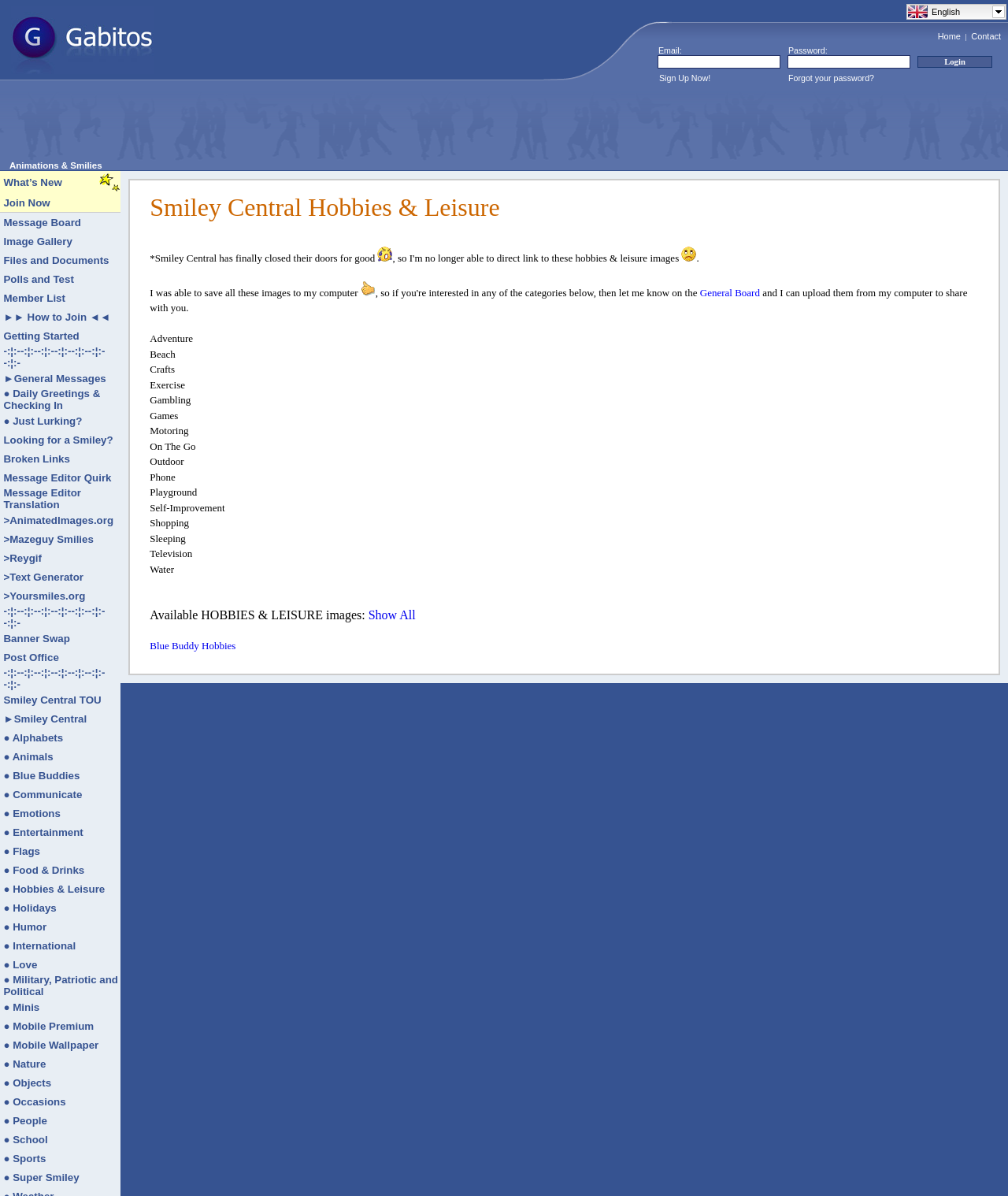Carefully examine the image and provide an in-depth answer to the question: What is the name of the website?

The name of the website can be found in the top-left corner of the webpage, where it says 'Gabitos' in a link element.